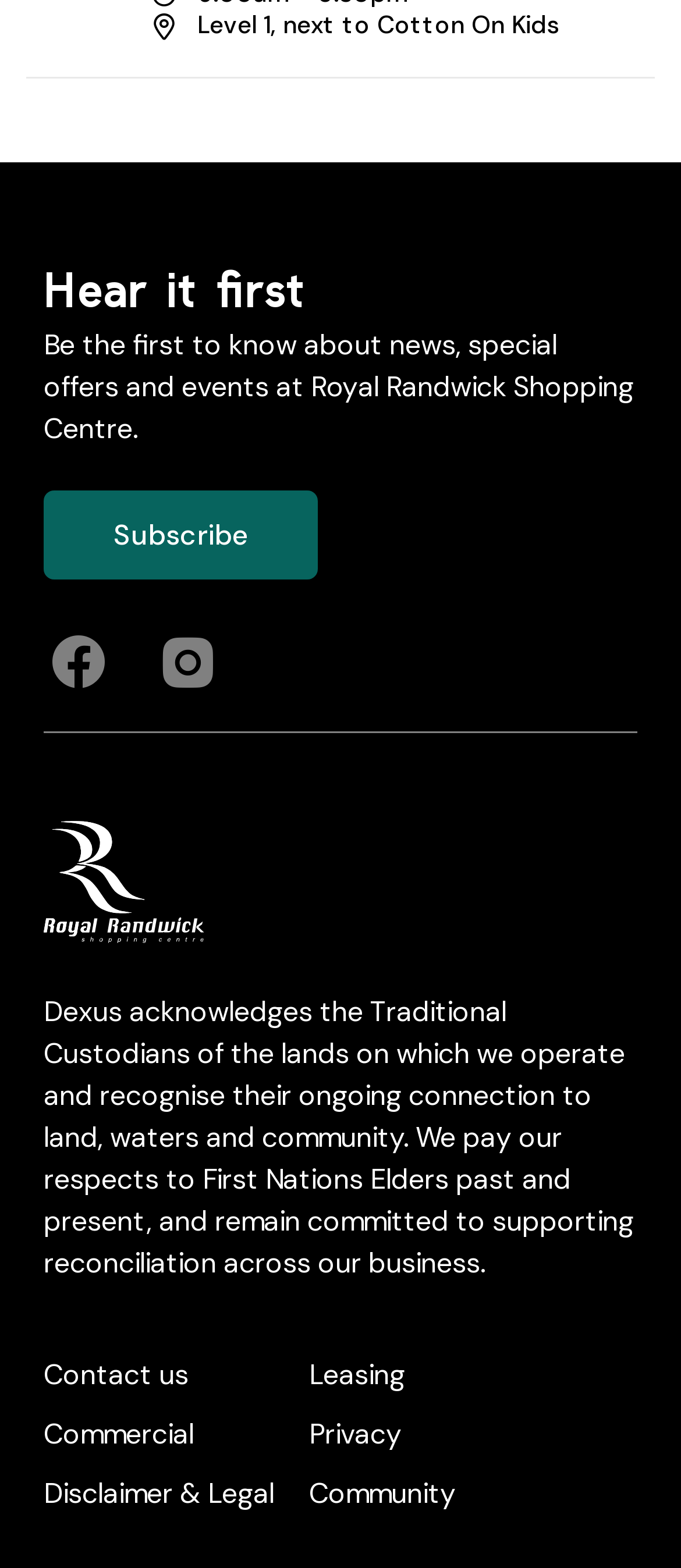Can you look at the image and give a comprehensive answer to the question:
How many footer links are there?

I counted the number of links in the footer section, which are 'Contact us', 'Commercial', 'Disclaimer & Legal', 'Leasing', 'Privacy', 'Community', 'Facebook Link', and 'Instagram Link'.